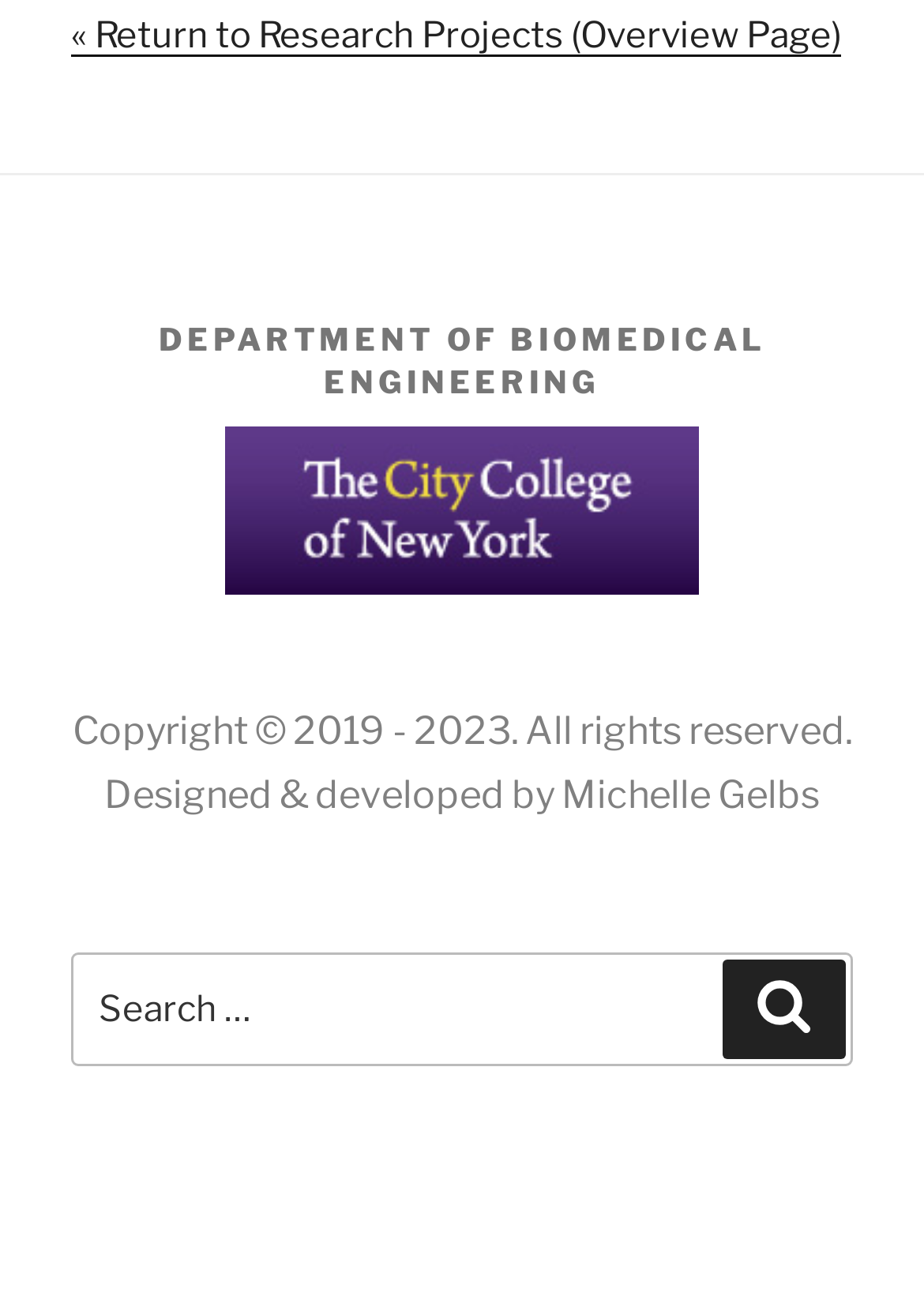Who designed and developed the website?
Based on the screenshot, answer the question with a single word or phrase.

Michelle Gelbs